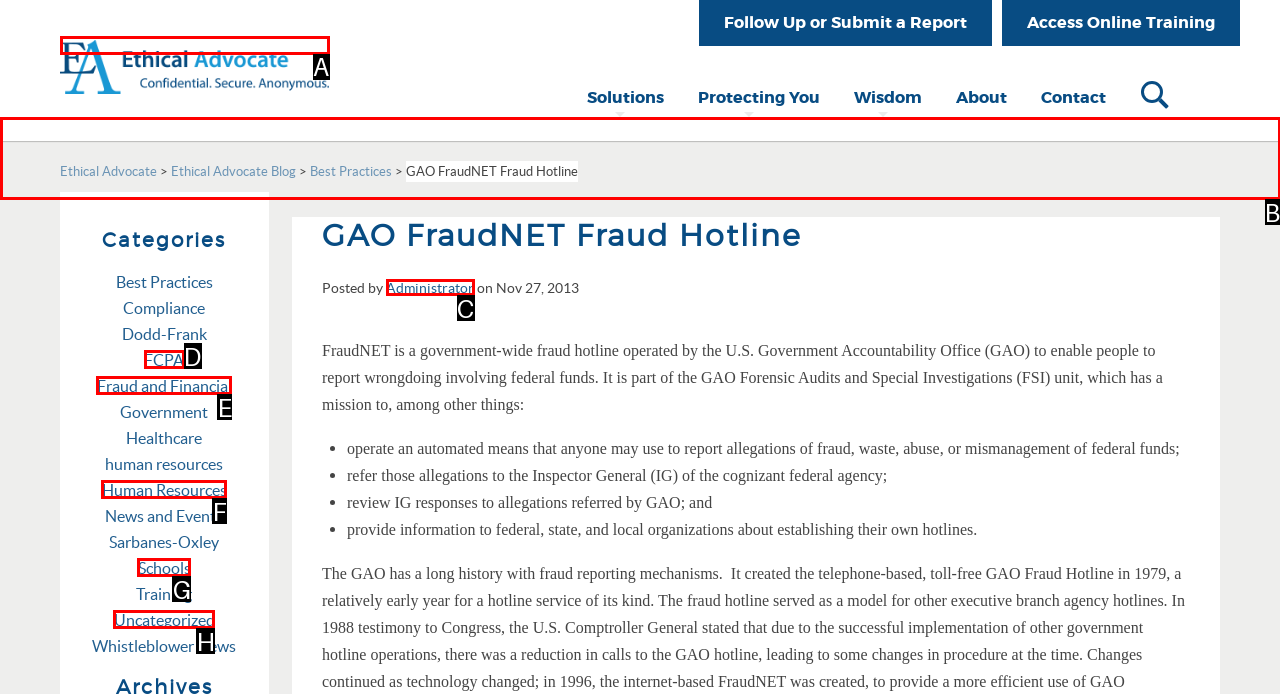Identify the correct HTML element to click to accomplish this task: Visit the 'Sligo' page
Respond with the letter corresponding to the correct choice.

None